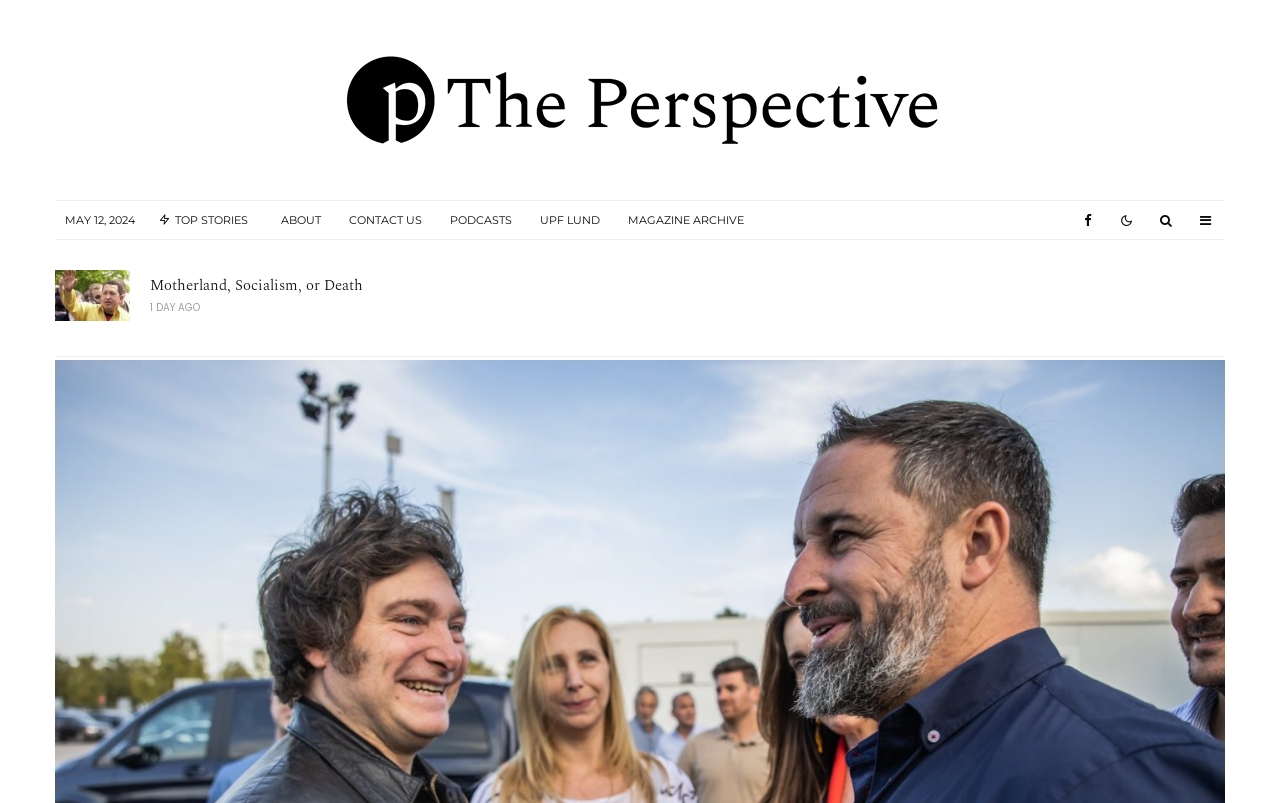Identify the bounding box coordinates of the section to be clicked to complete the task described by the following instruction: "Explore article about The Melody of Politics: Eurovision’s (A)political Spectacle". The coordinates should be four float numbers between 0 and 1, formatted as [left, top, right, bottom].

[0.43, 0.337, 0.645, 0.381]